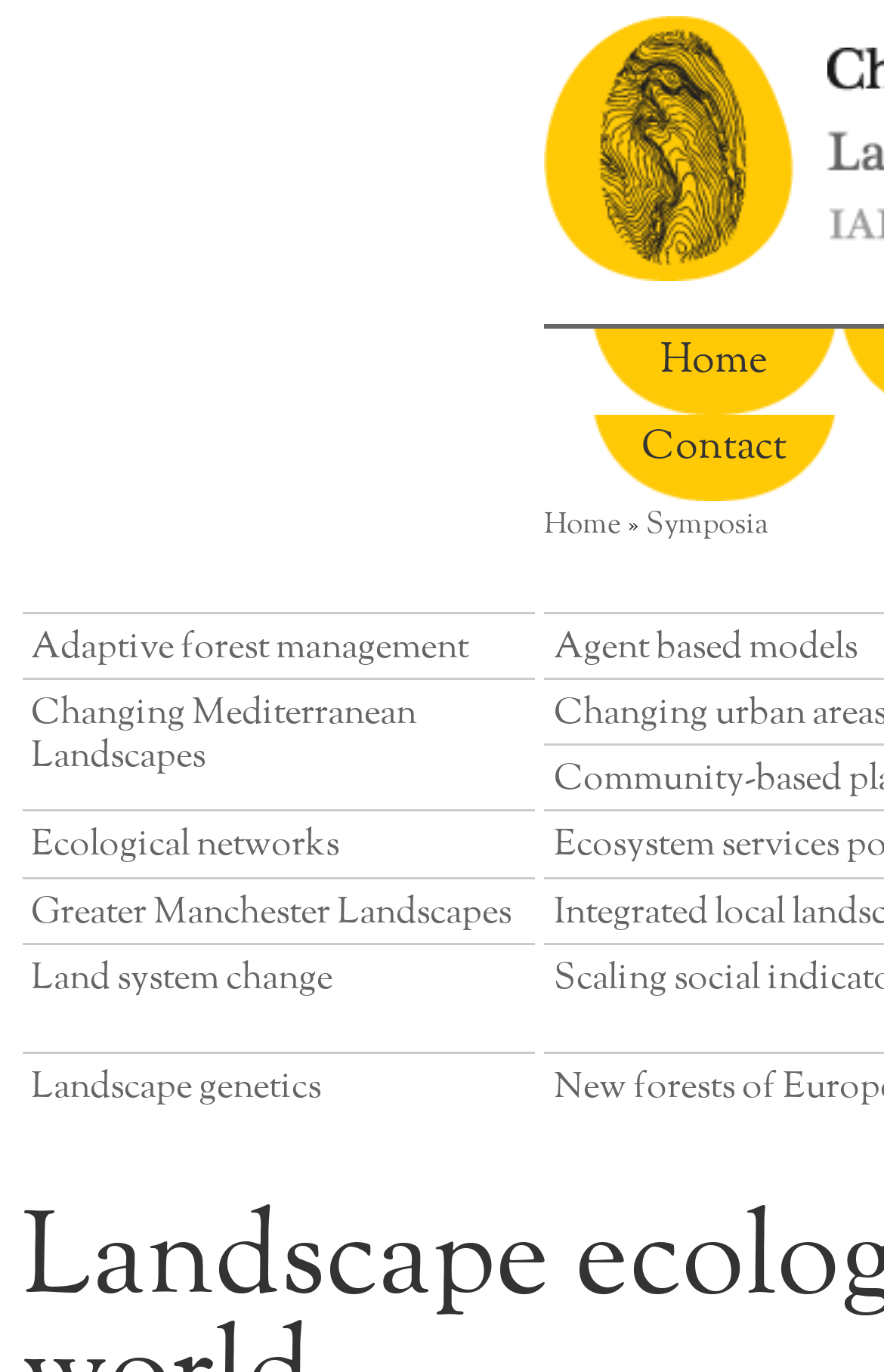How many links are there in the navigation menu?
Give a thorough and detailed response to the question.

I counted the links in the navigation menu, which are 'Home', 'Contact', 'Symposia', 'IALE 2013 European Congress', and 'Skip to main content'.